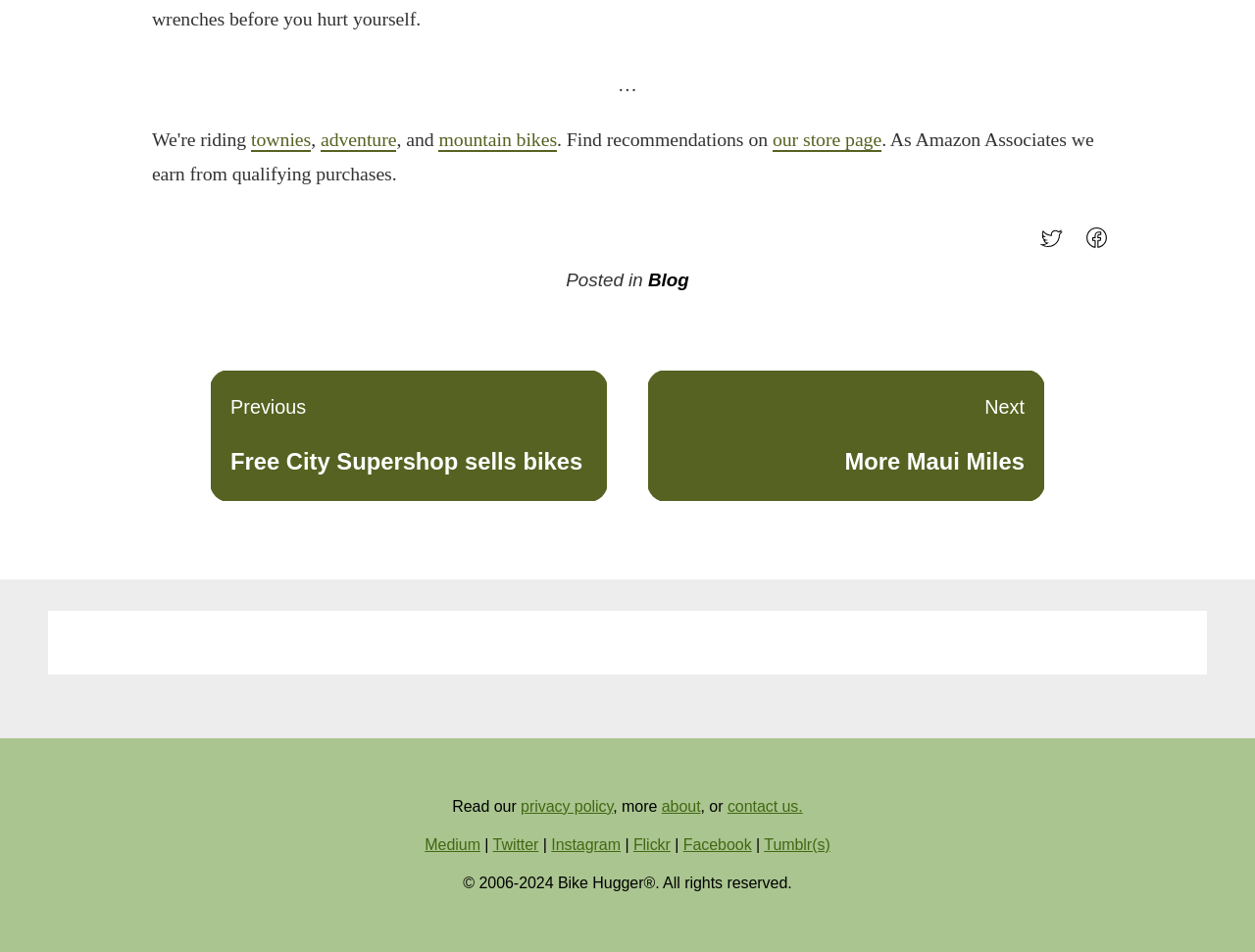Determine the bounding box coordinates for the clickable element to execute this instruction: "Share on Facebook". Provide the coordinates as four float numbers between 0 and 1, i.e., [left, top, right, bottom].

[0.863, 0.246, 0.894, 0.269]